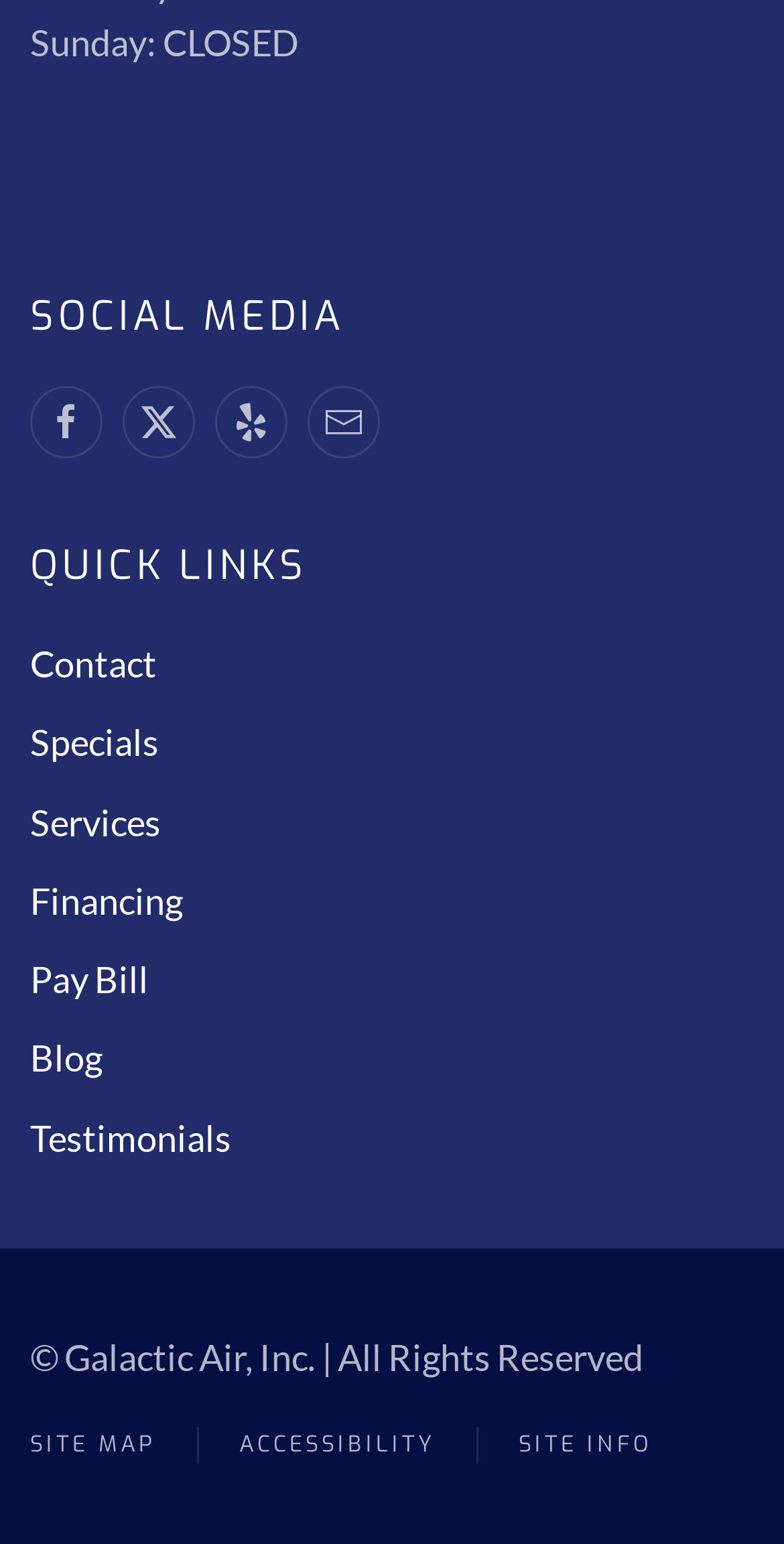Highlight the bounding box coordinates of the region I should click on to meet the following instruction: "view site map".

[0.038, 0.925, 0.2, 0.948]